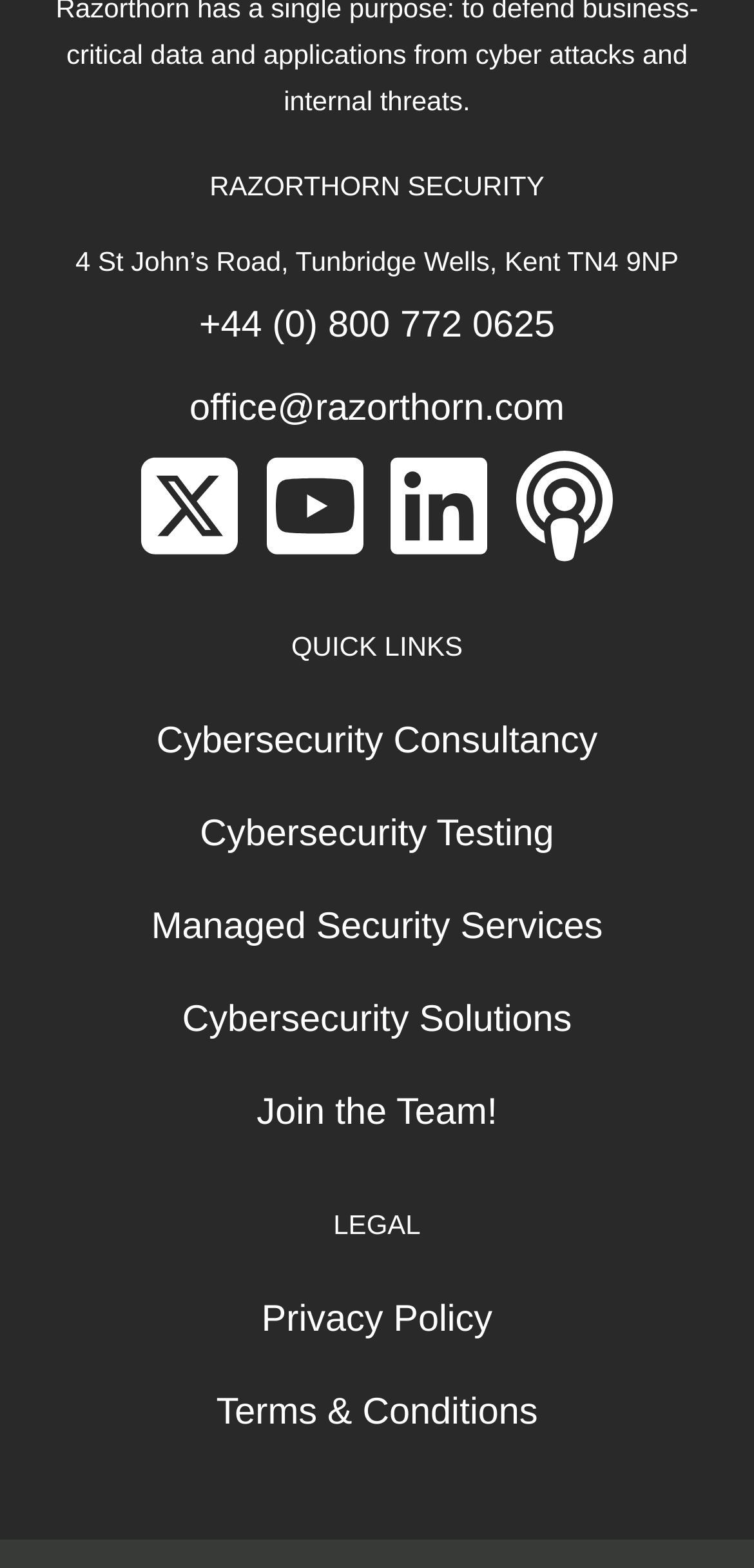Using the information from the screenshot, answer the following question thoroughly:
What is the last quick link?

The last quick link can be found in a link element with a bounding box of [0.064, 0.682, 0.936, 0.741], which is located below the other quick links.